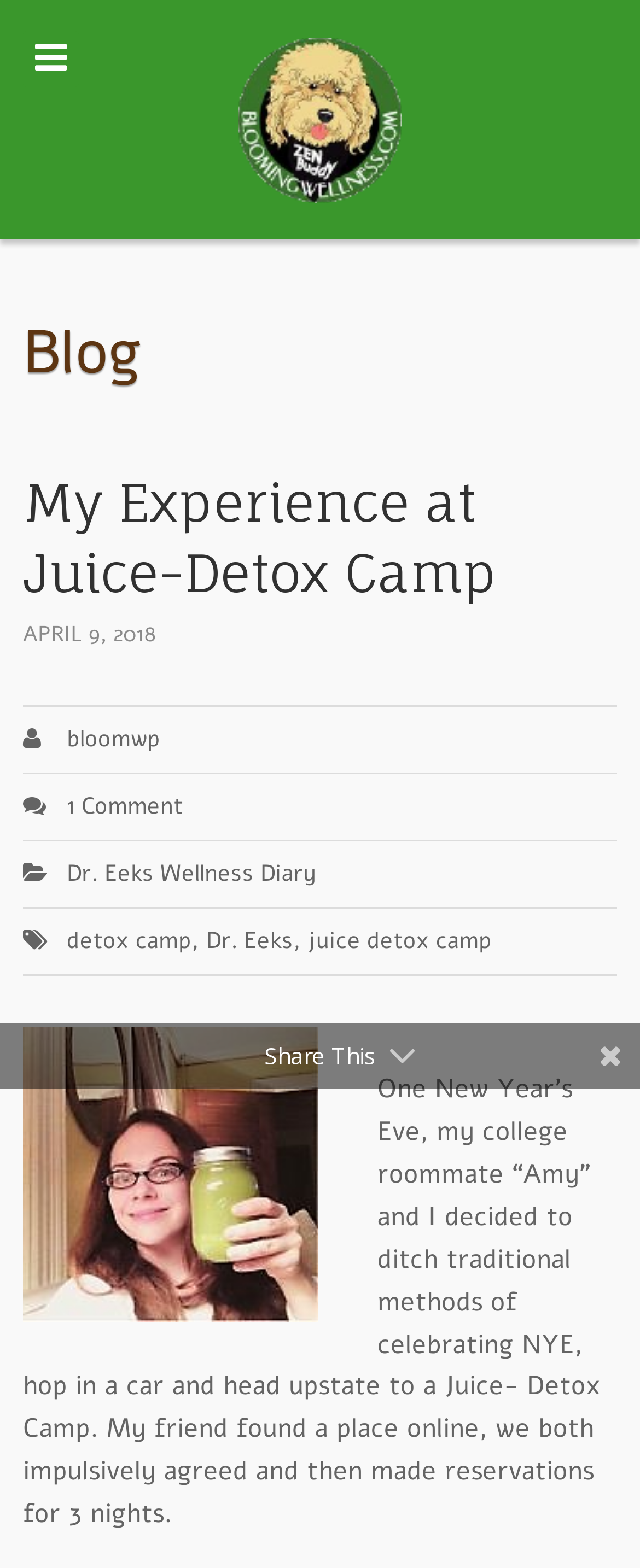Answer the question below using just one word or a short phrase: 
What is the name of the blog?

Blooming Wellness